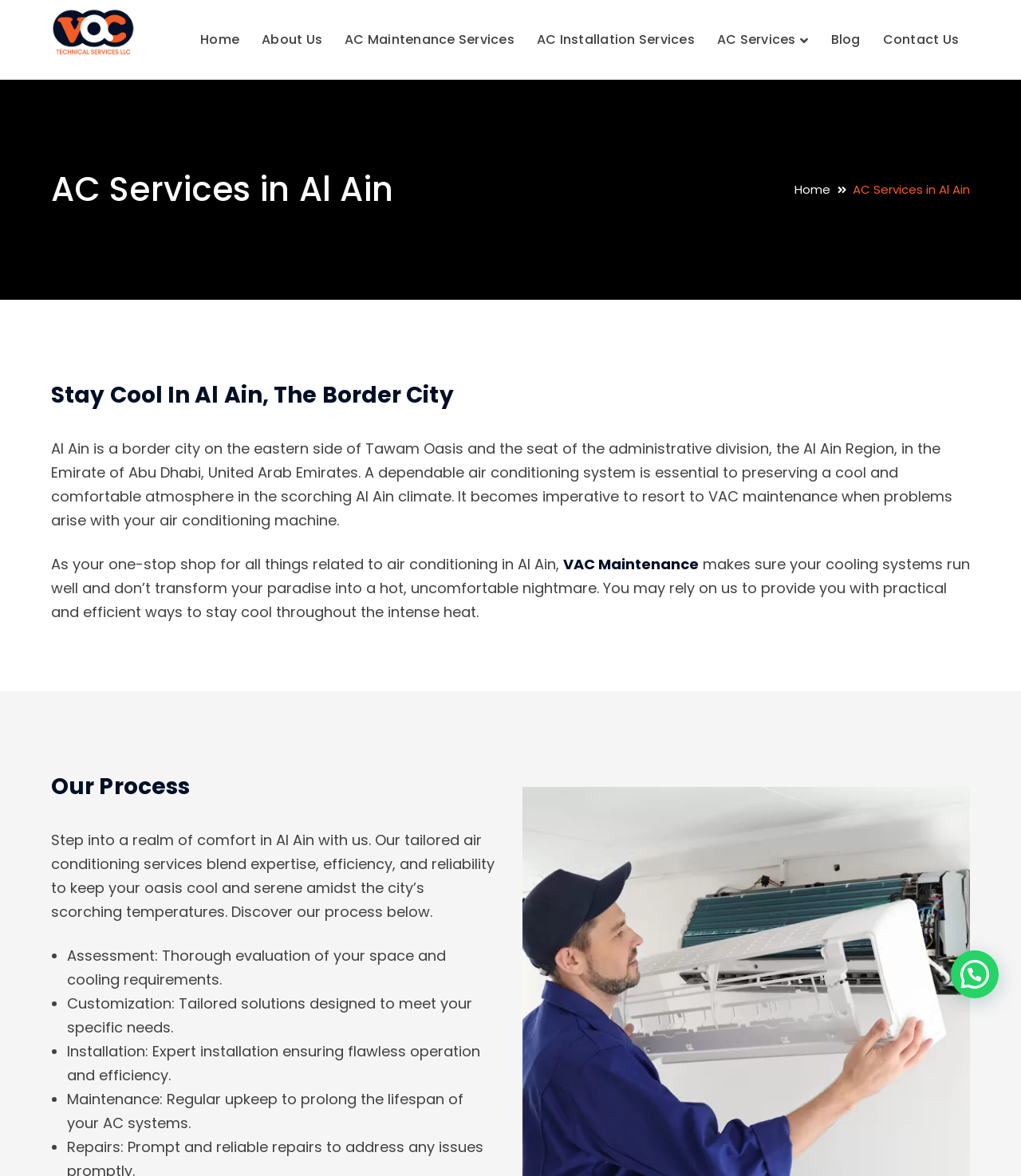What is the tone of the webpage?
From the image, provide a succinct answer in one word or a short phrase.

Professional and helpful